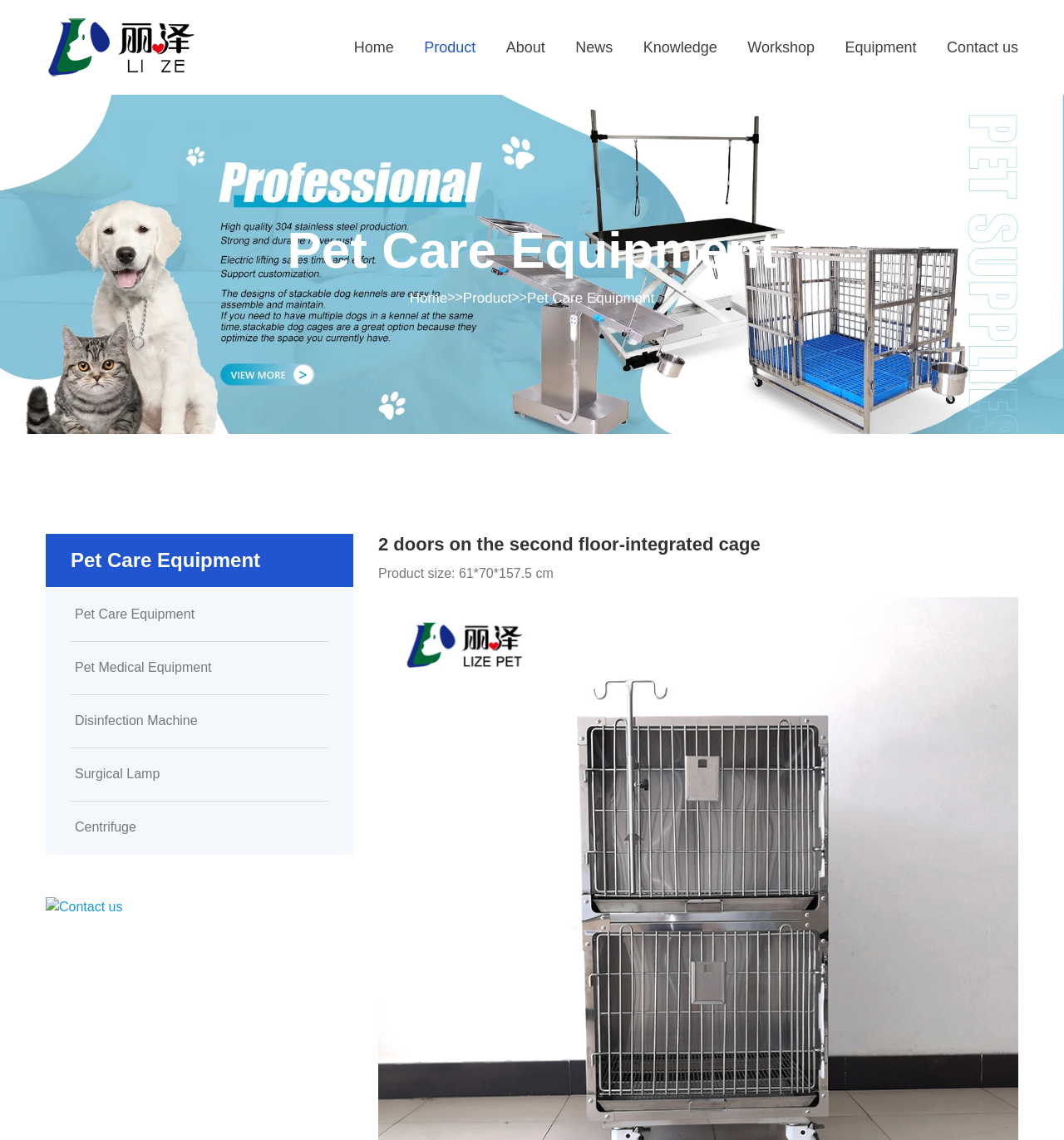Can you specify the bounding box coordinates of the area that needs to be clicked to fulfill the following instruction: "learn about pet care equipment"?

[0.495, 0.253, 0.615, 0.271]